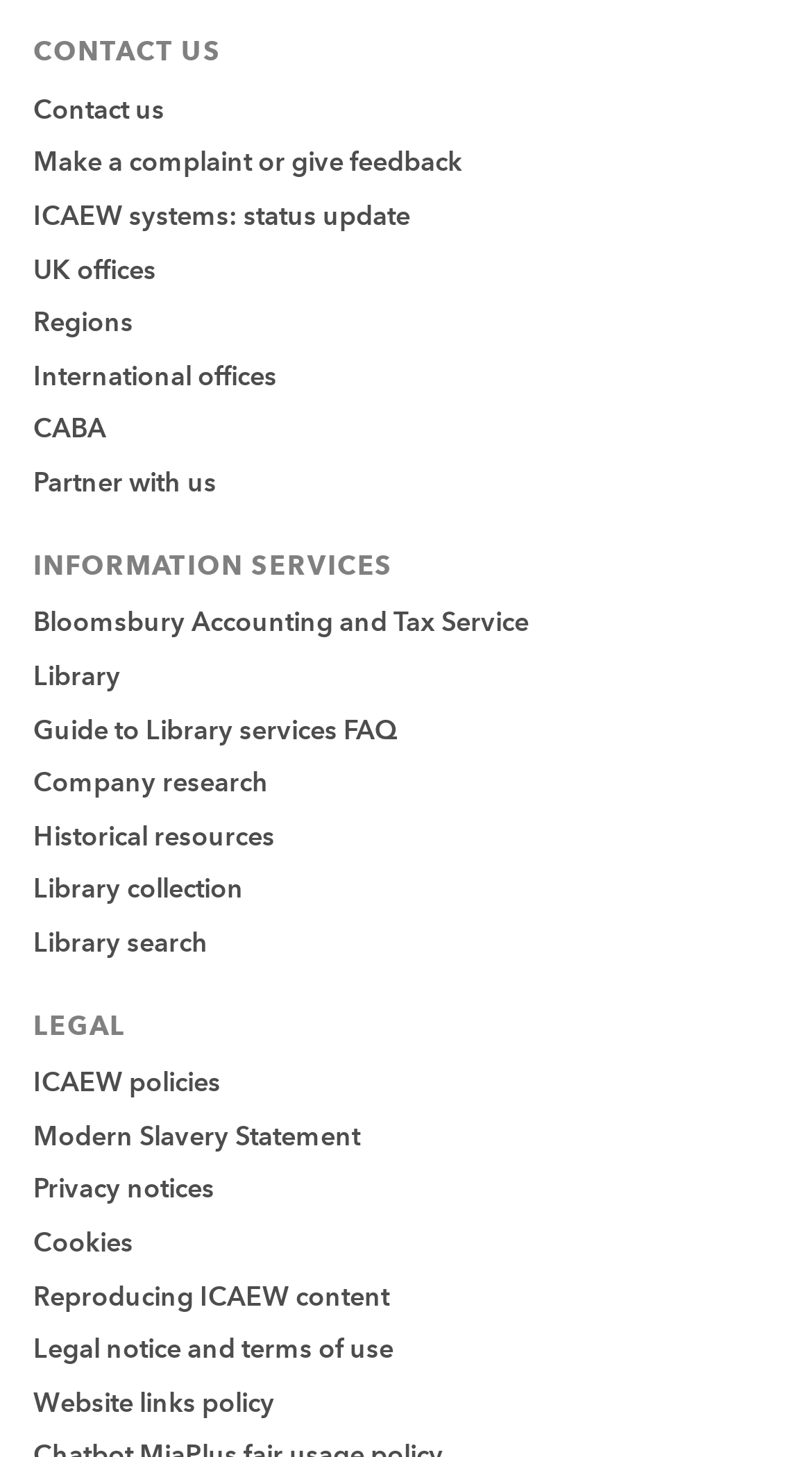Find the bounding box coordinates of the clickable region needed to perform the following instruction: "Go to the 'Home' page". The coordinates should be provided as four float numbers between 0 and 1, i.e., [left, top, right, bottom].

None